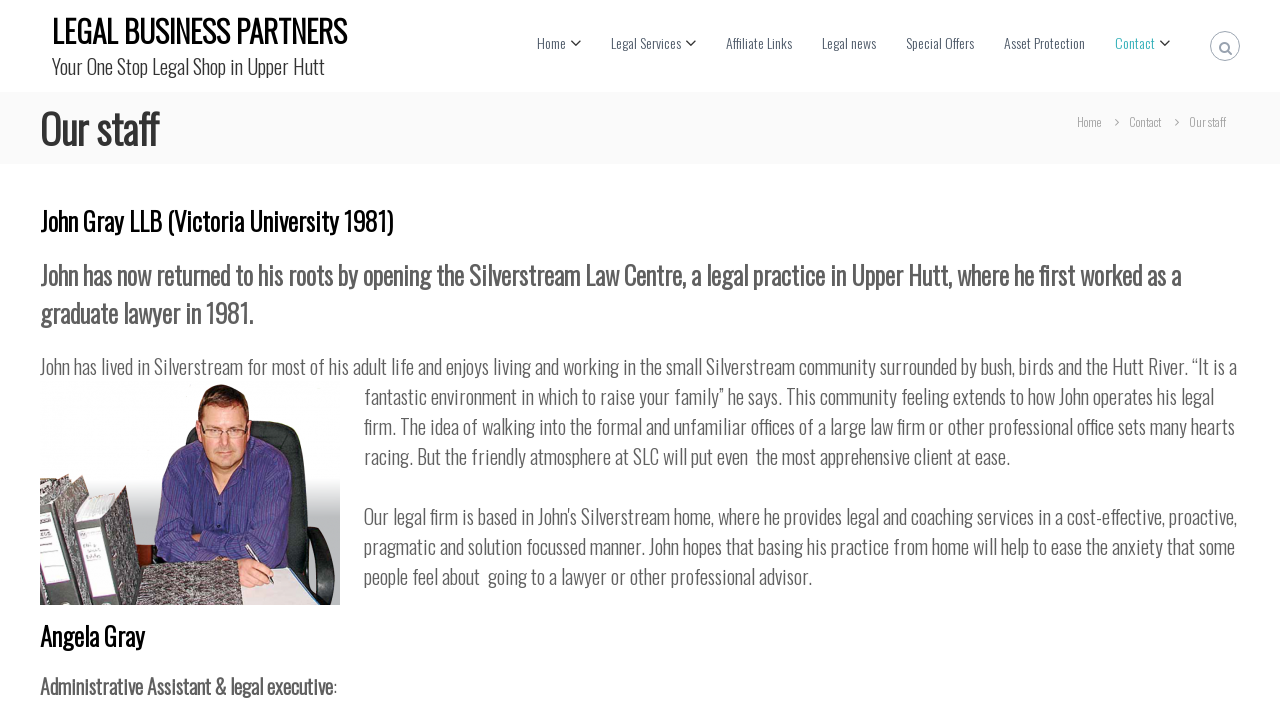What is the atmosphere of the law centre?
Provide a detailed and extensive answer to the question.

I found the answer by reading the text under the 'Our staff' heading, which mentions 'The friendly atmosphere at SLC will put even the most apprehensive client at ease'.